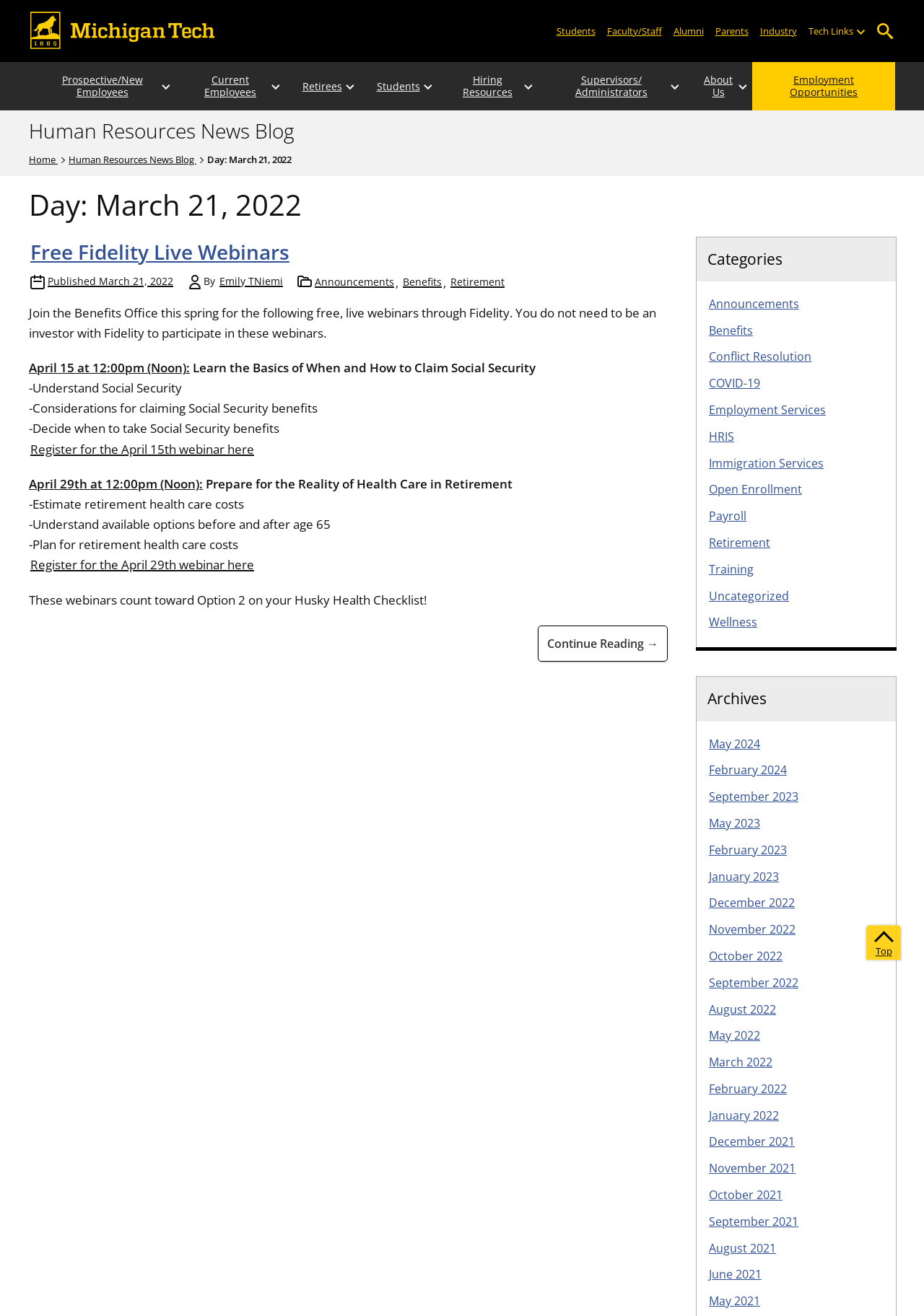Please identify the bounding box coordinates of the area that needs to be clicked to fulfill the following instruction: "Read the 'Free Fidelity Live Webinars' article."

[0.031, 0.18, 0.723, 0.203]